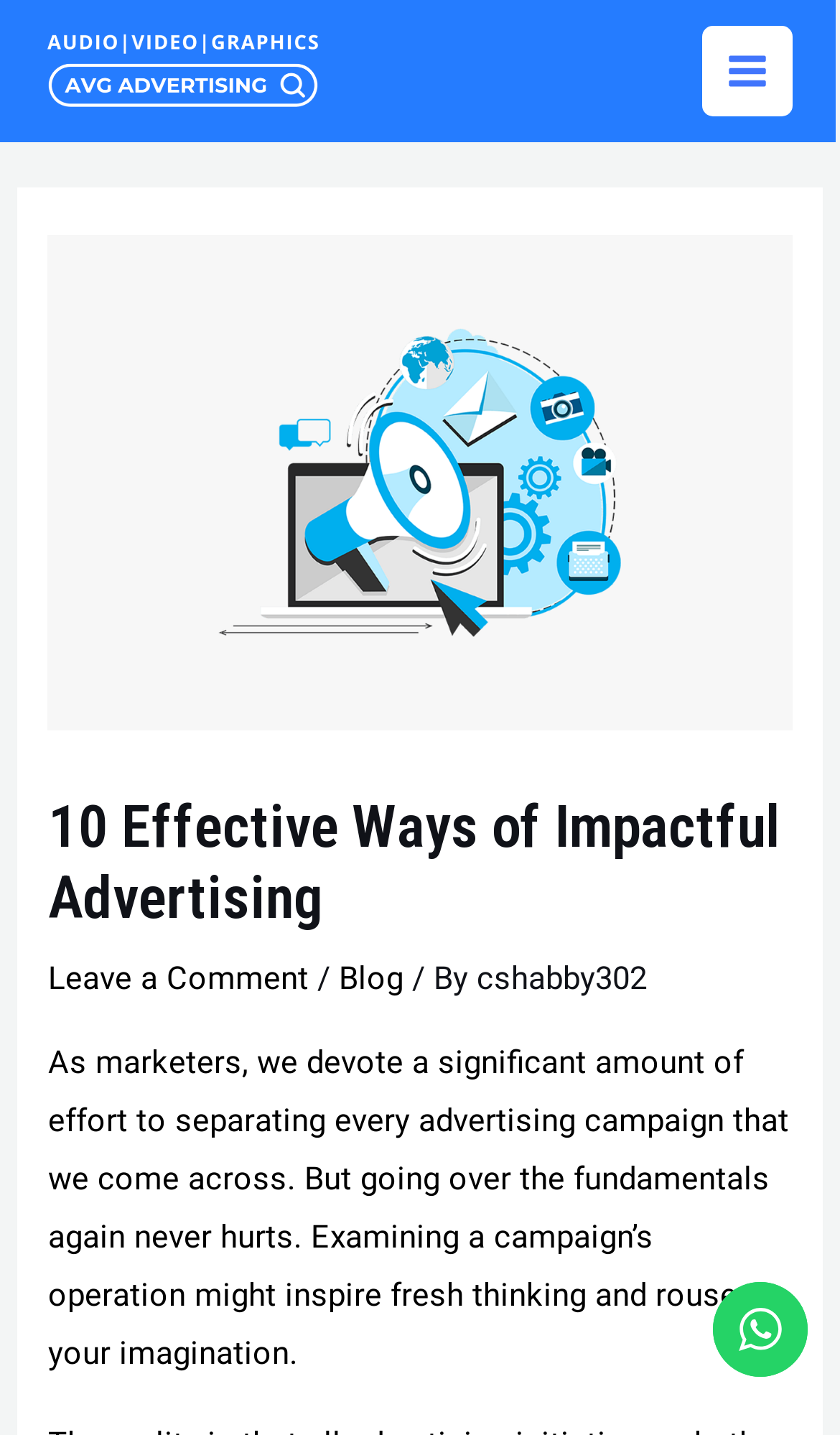What is the position of the 'Leave a Comment' link?
Answer the question with a detailed explanation, including all necessary information.

The 'Leave a Comment' link can be found with bounding box coordinates [0.058, 0.668, 0.368, 0.695]. This link is located below the main heading of the webpage, along with other links and text.